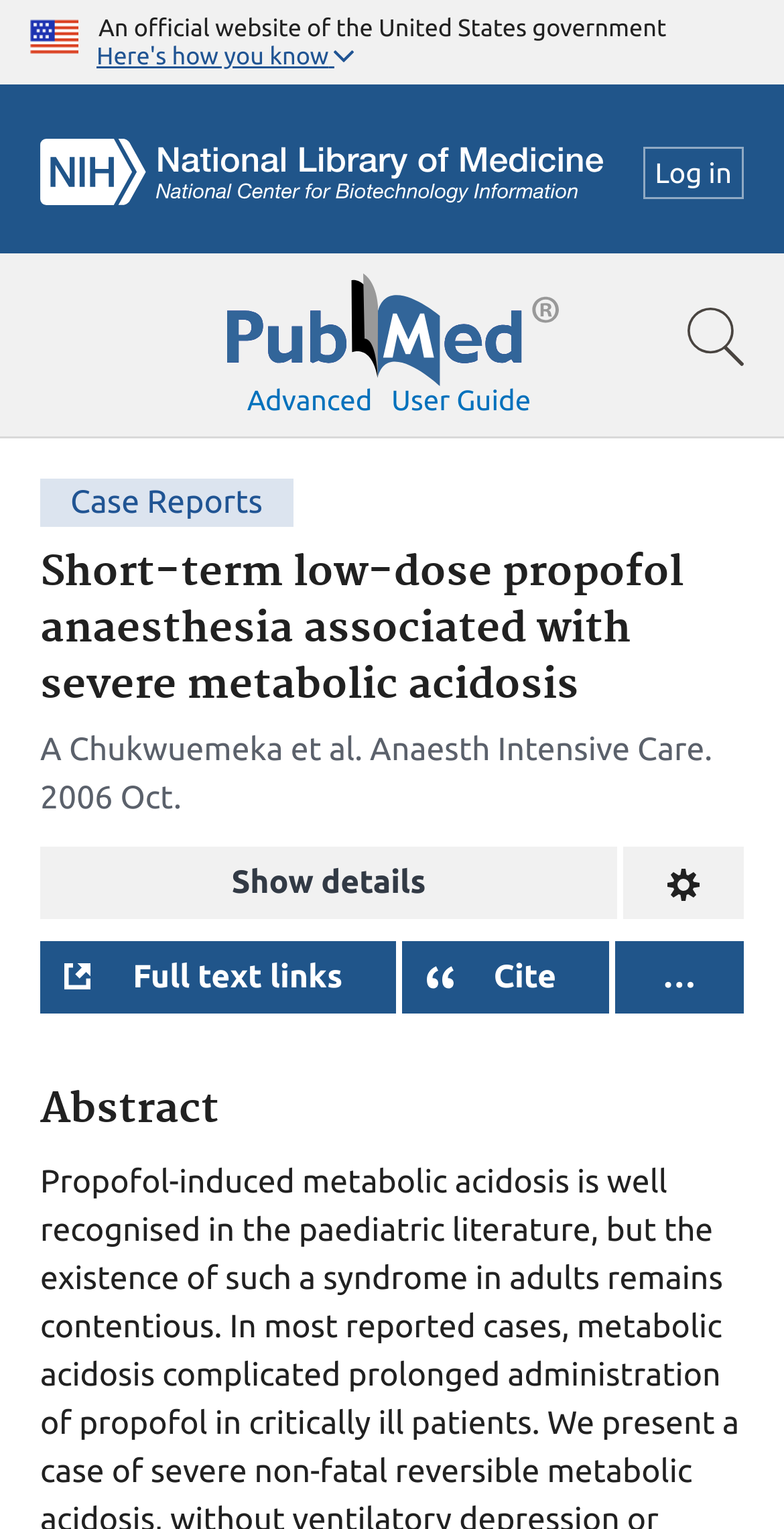Determine the bounding box coordinates of the region I should click to achieve the following instruction: "Log in". Ensure the bounding box coordinates are four float numbers between 0 and 1, i.e., [left, top, right, bottom].

[0.82, 0.096, 0.949, 0.13]